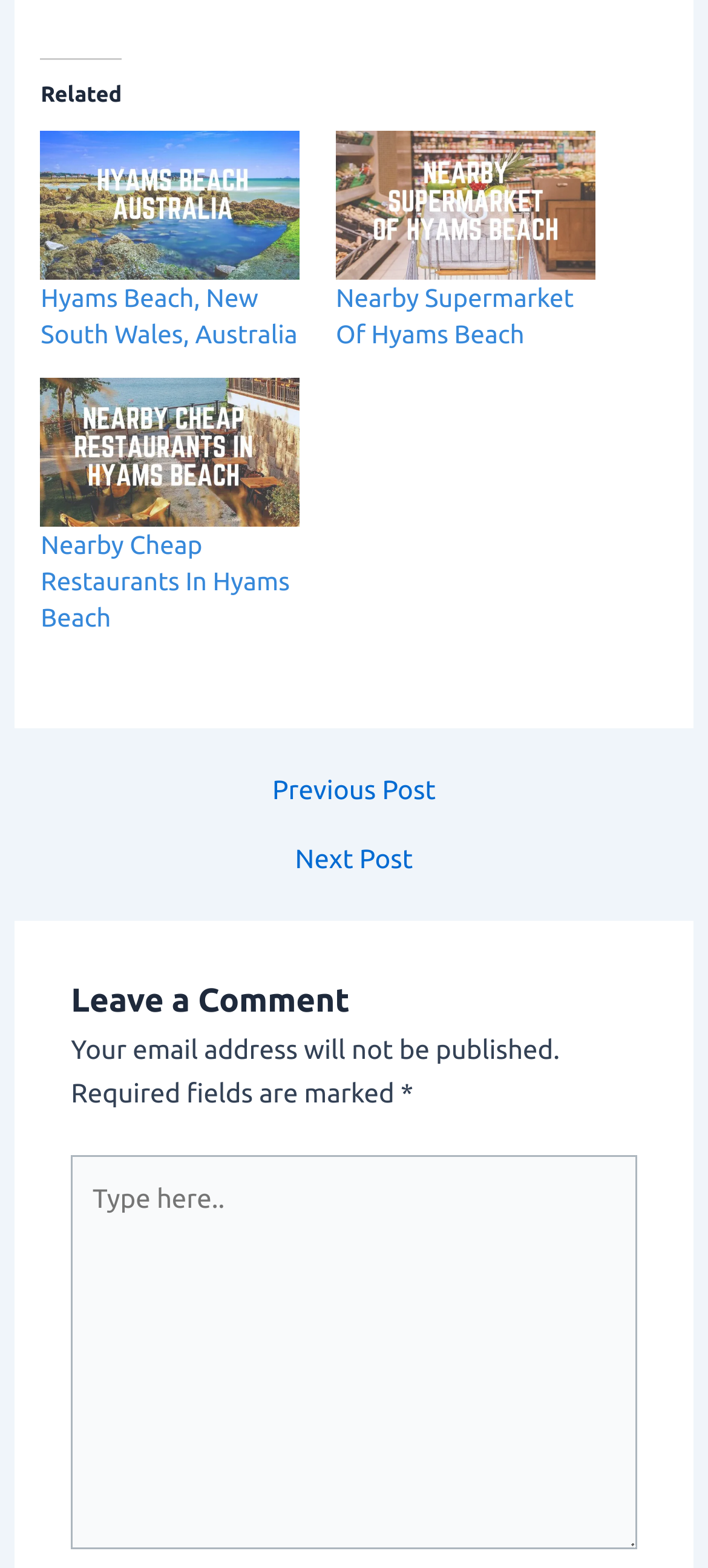Determine the bounding box coordinates of the section to be clicked to follow the instruction: "Click on the link to Nearby Cheap Restaurants In Hyams Beach". The coordinates should be given as four float numbers between 0 and 1, formatted as [left, top, right, bottom].

[0.058, 0.241, 0.423, 0.335]